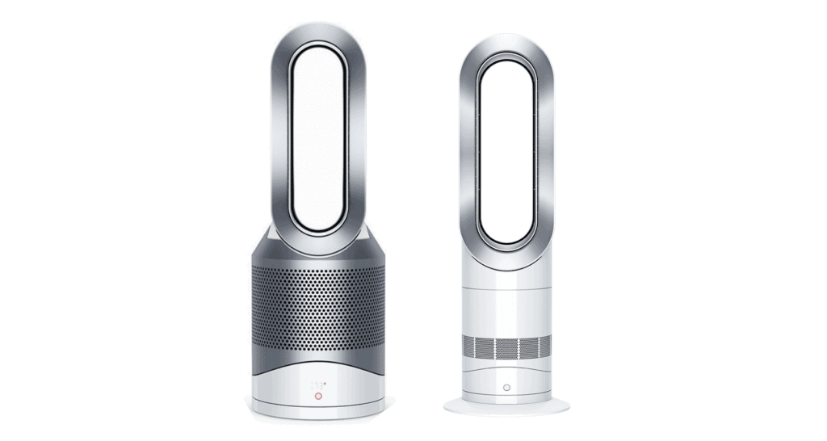Please provide a short answer using a single word or phrase for the question:
Which model is more affordable?

AM09